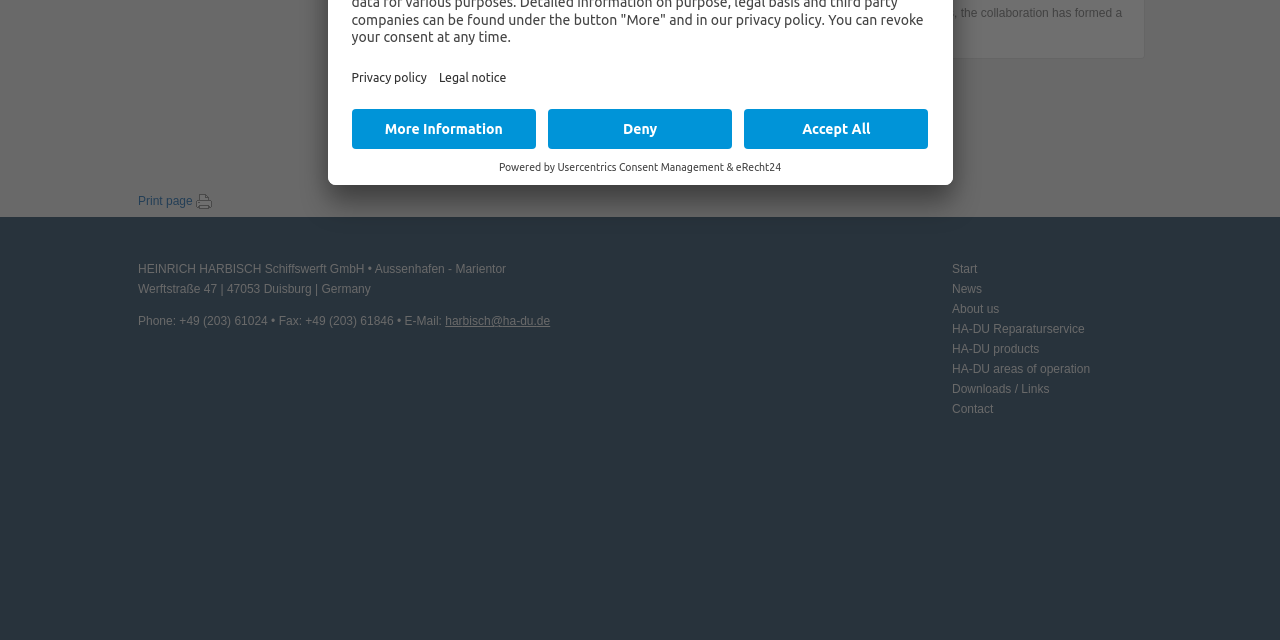Locate the bounding box of the UI element described by: "eRecht24" in the given webpage screenshot.

[0.575, 0.252, 0.61, 0.271]